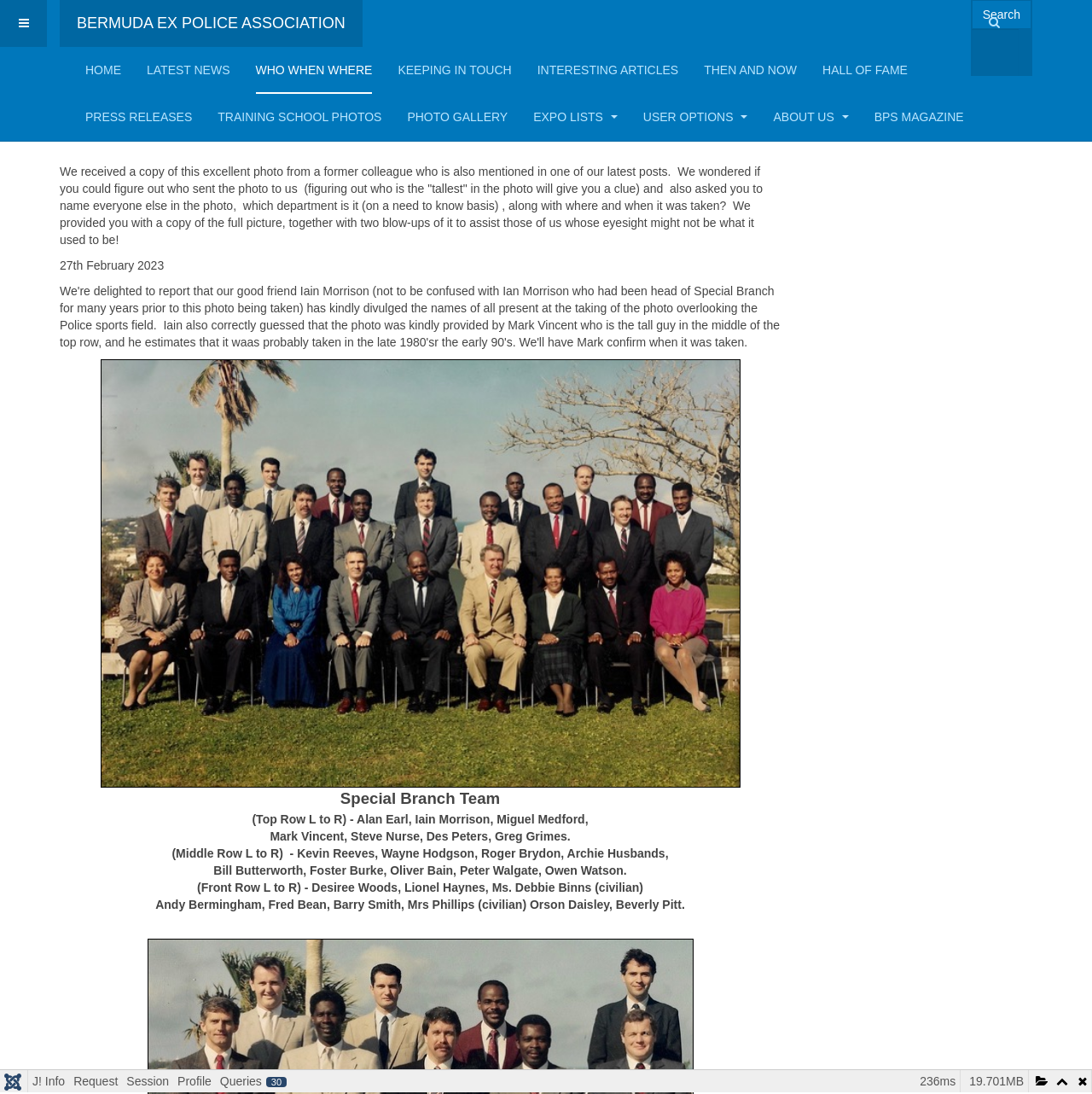Generate a thorough caption detailing the webpage content.

The webpage is about the Bermuda Ex Police Association. At the top left corner, there is a button with an icon '\uf0c9'. Next to it, there is a link "BERMUDA EX POLICE ASSOCIATION" which serves as the title of the webpage. On the top right corner, there is a search bar with a button labeled "Search".

Below the title, there is a navigation menu with several links, including "HOME", "LATEST NEWS", "WHO WHEN WHERE", "KEEPING IN TOUCH", "INTERESTING ARTICLES", "THEN AND NOW", "HALL OF FAME", "PRESS RELEASES", "TRAINING SCHOOL PHOTOS", "PHOTO GALLERY", "EXPO LISTS", "USER OPTIONS", "ABOUT US", and "BPS MAGAZINE". These links are arranged horizontally and take up most of the width of the webpage.

The main content of the webpage is a news article titled "Who's the tallest?!" which is displayed prominently in the center of the page. The article includes a photo and a description of the photo, asking readers to identify the people in the photo and provide other details. The article is divided into several paragraphs, with the main text describing the photo and the challenge, followed by the names of the people in the photo, listed in three rows.

At the bottom of the webpage, there are several links and text elements, including "J! Info", "Request", "Session", "Profile", "Queries30", and some icons. There are also two text elements displaying technical information, "19.701MB" and "236ms", which are likely related to the webpage's performance.